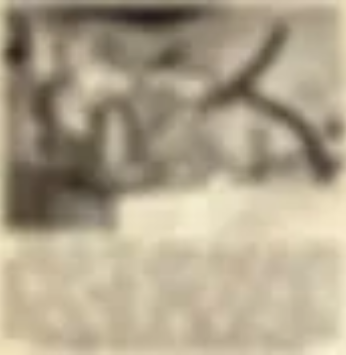Break down the image into a detailed narrative.

The image titled "Rick & Ross Freddies Bar crop.jpg" likely depicts a scene involving the musical duo Rick and Ross during their time performing at Freddies Bar. The accompanying text suggests that Rick and Ross enjoyed significant popularity in Mallorca, where they continued to work as a successful duo after their initial performances in France. This image likely captures a moment from their vibrant musical career, showcasing their engagement with enthusiastic audiences and their dedication to entertaining holidaymakers. The historical context hints at a lively atmosphere, reflective of the lively environment typical of bars during that era, combined with local acclaim for their performances.